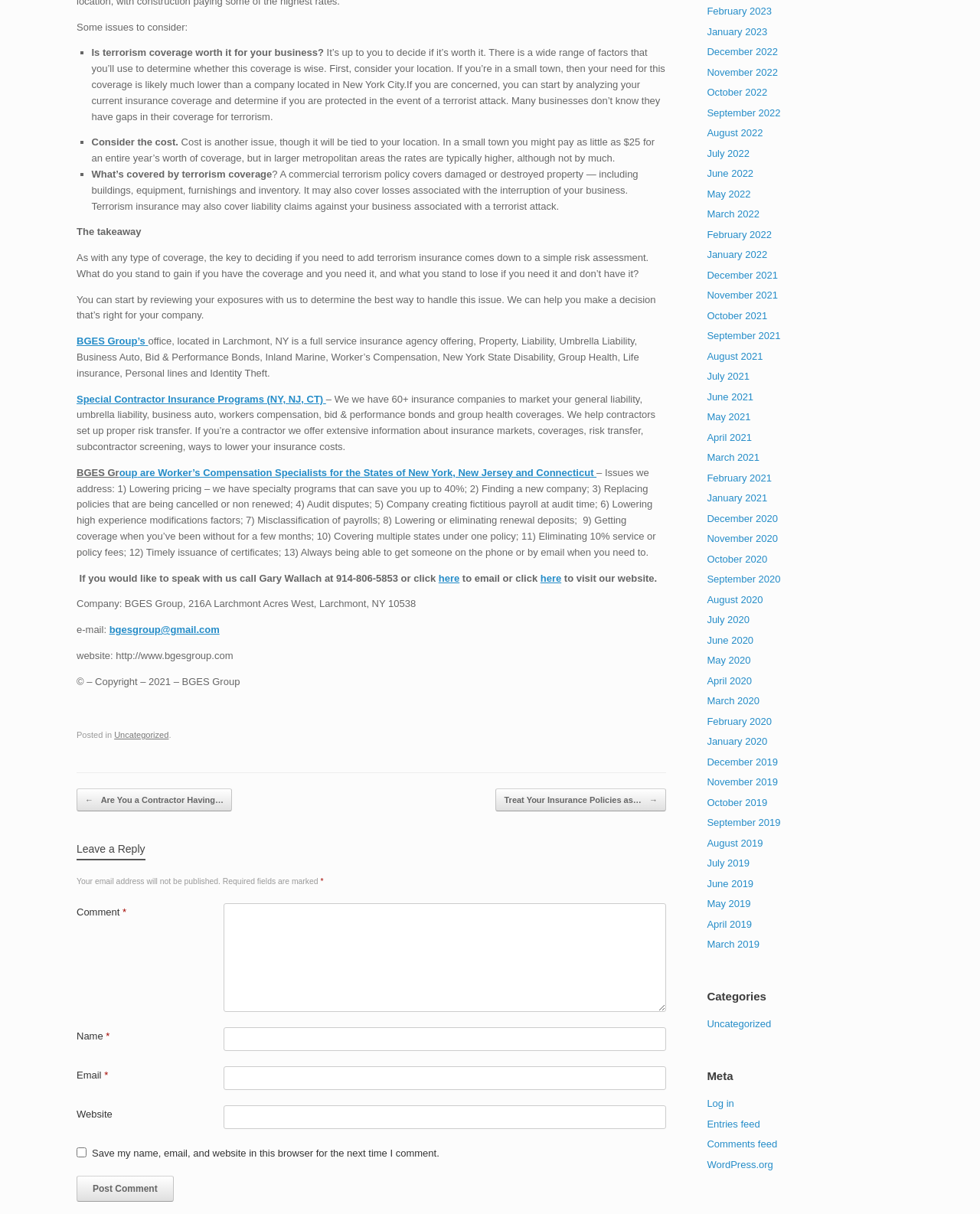Please answer the following question using a single word or phrase: 
What is the purpose of reviewing exposures with BGES Group?

To determine the best way to handle terrorism insurance